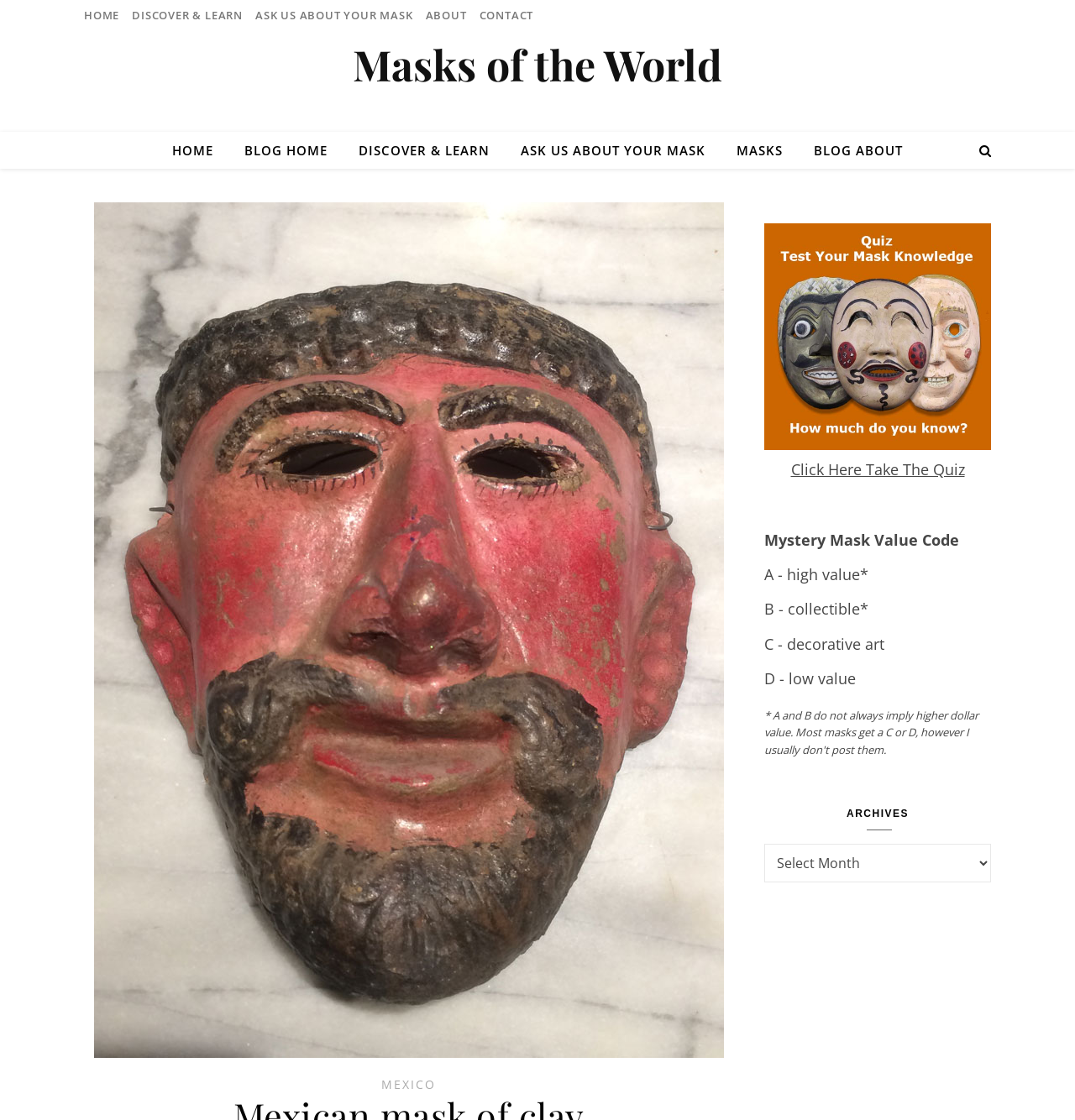Determine the bounding box coordinates of the clickable element to complete this instruction: "Click the 'More' button". Provide the coordinates in the format of four float numbers between 0 and 1, [left, top, right, bottom].

None